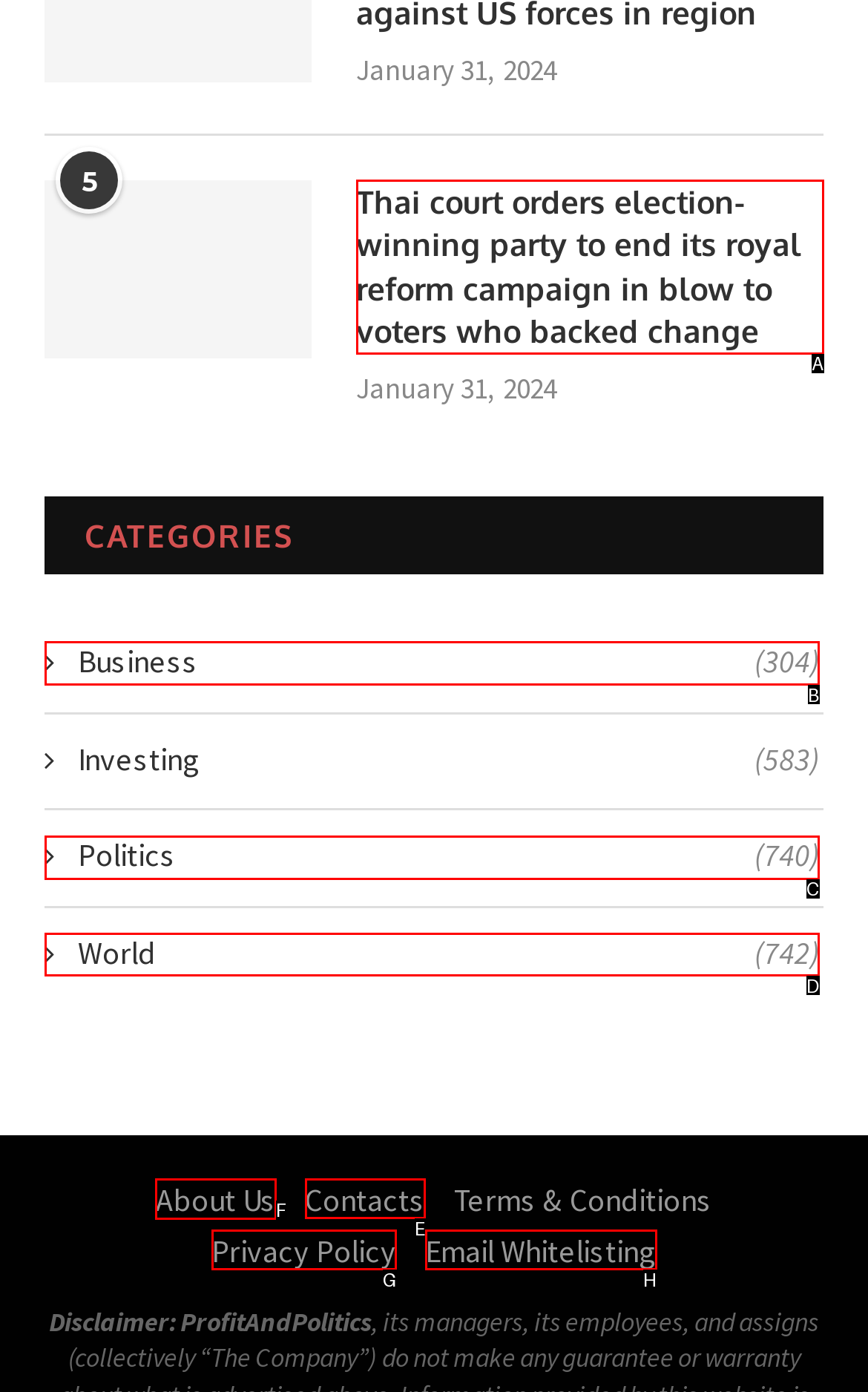Tell me which UI element to click to fulfill the given task: Visit About Us page. Respond with the letter of the correct option directly.

F